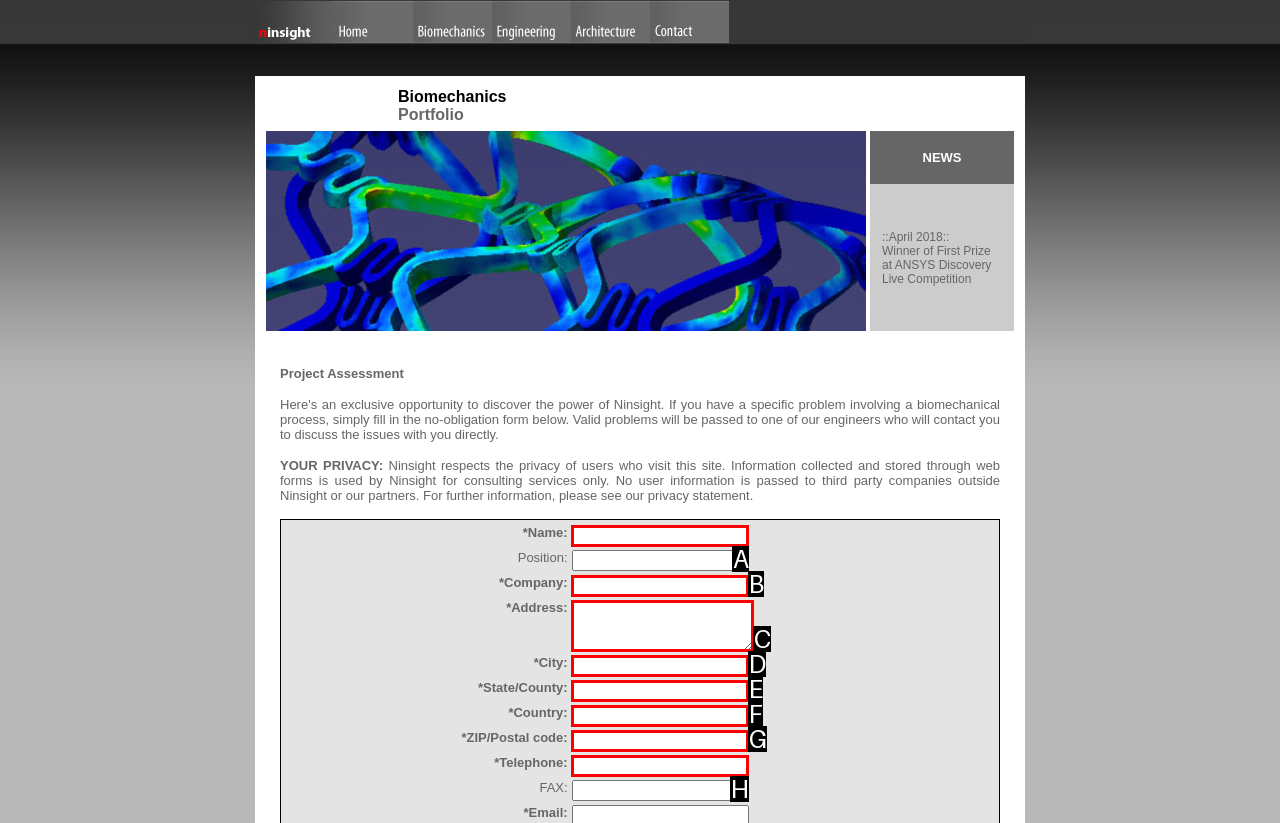Select the HTML element that corresponds to the description: name="zip". Reply with the letter of the correct option.

G